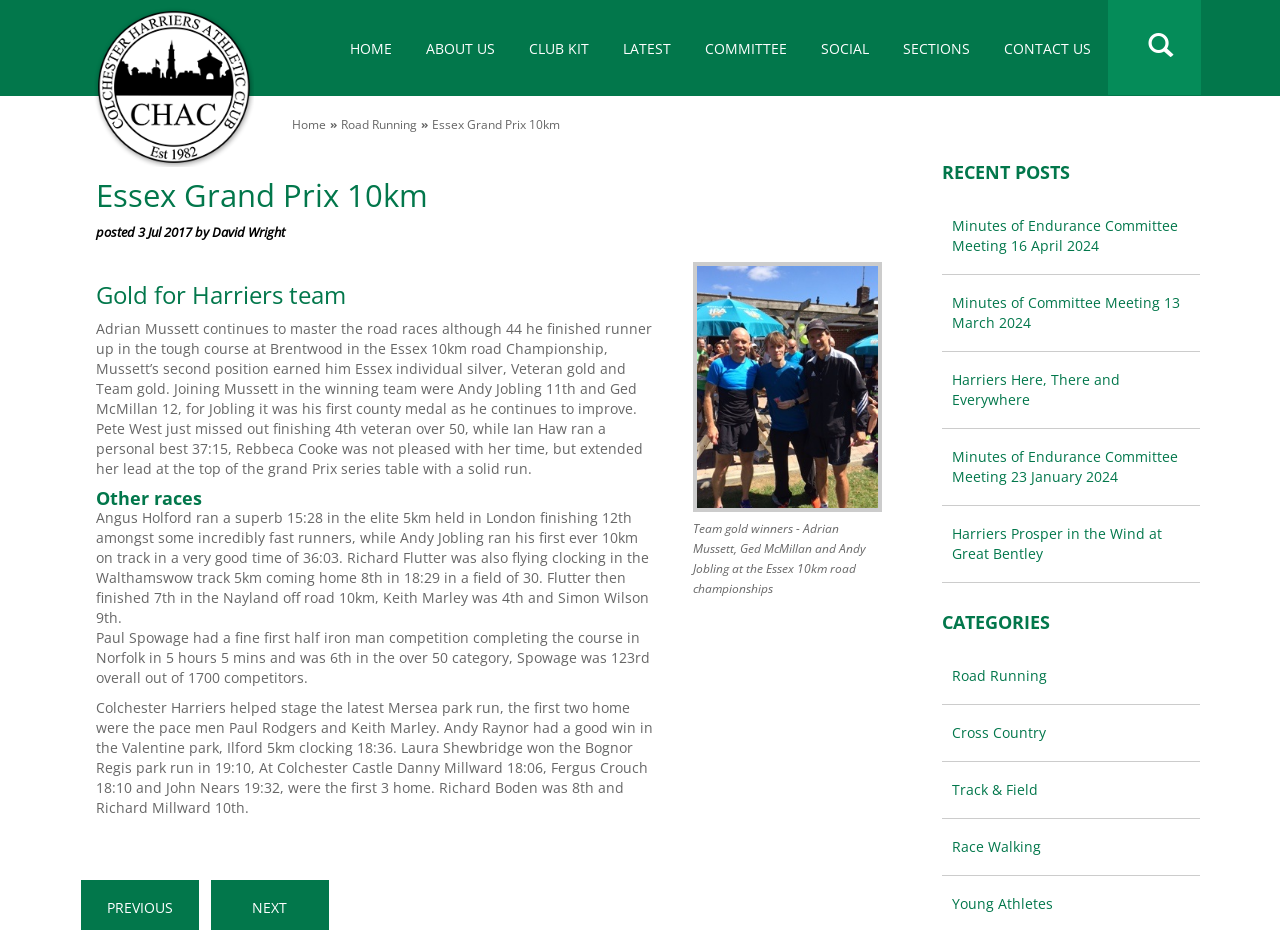Show me the bounding box coordinates of the clickable region to achieve the task as per the instruction: "Read about Gold for Harriers team".

[0.075, 0.303, 0.51, 0.332]